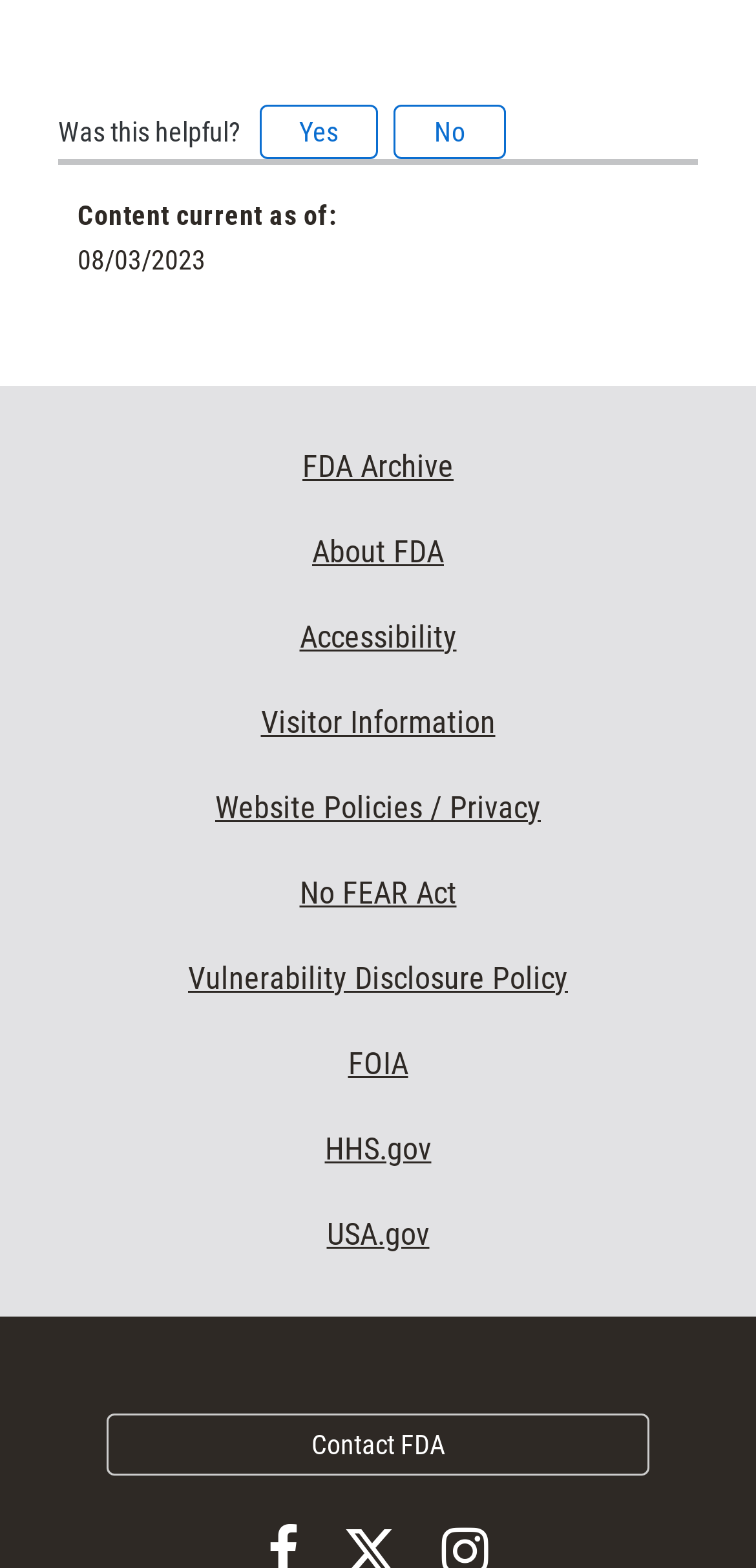Find the bounding box coordinates for the element described here: "Accessibility".

[0.051, 0.333, 0.949, 0.388]